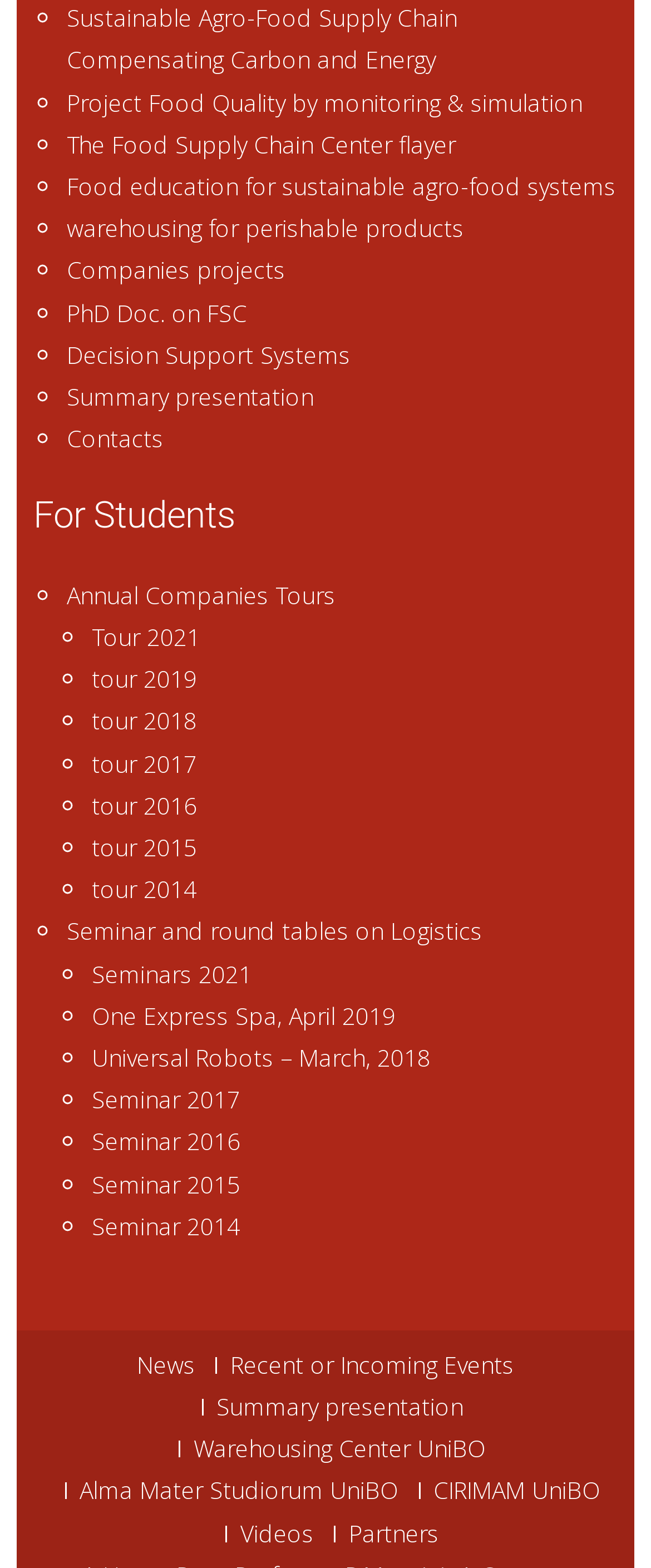Identify the bounding box coordinates for the element you need to click to achieve the following task: "Check out Annual Companies Tours". Provide the bounding box coordinates as four float numbers between 0 and 1, in the form [left, top, right, bottom].

[0.103, 0.369, 0.515, 0.39]